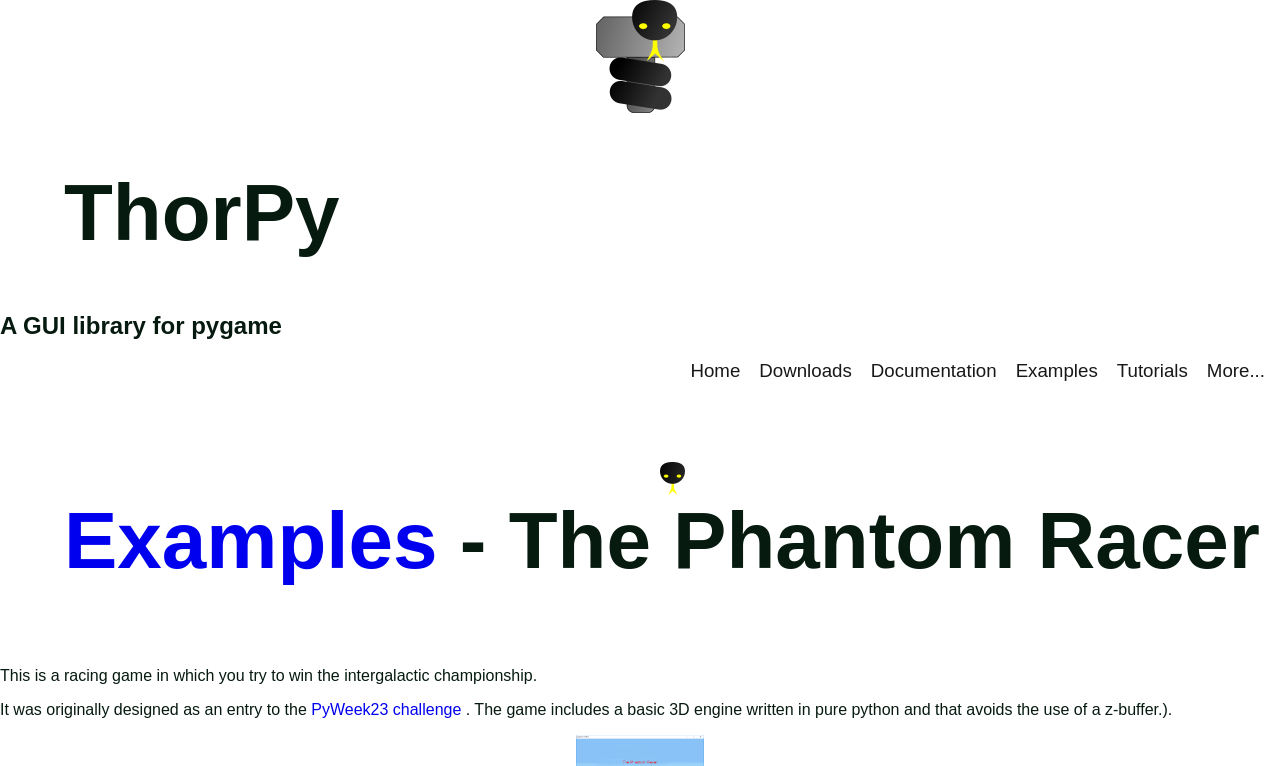Respond to the following question with a brief word or phrase:
What is the name of the racing game?

The Phantom Racer